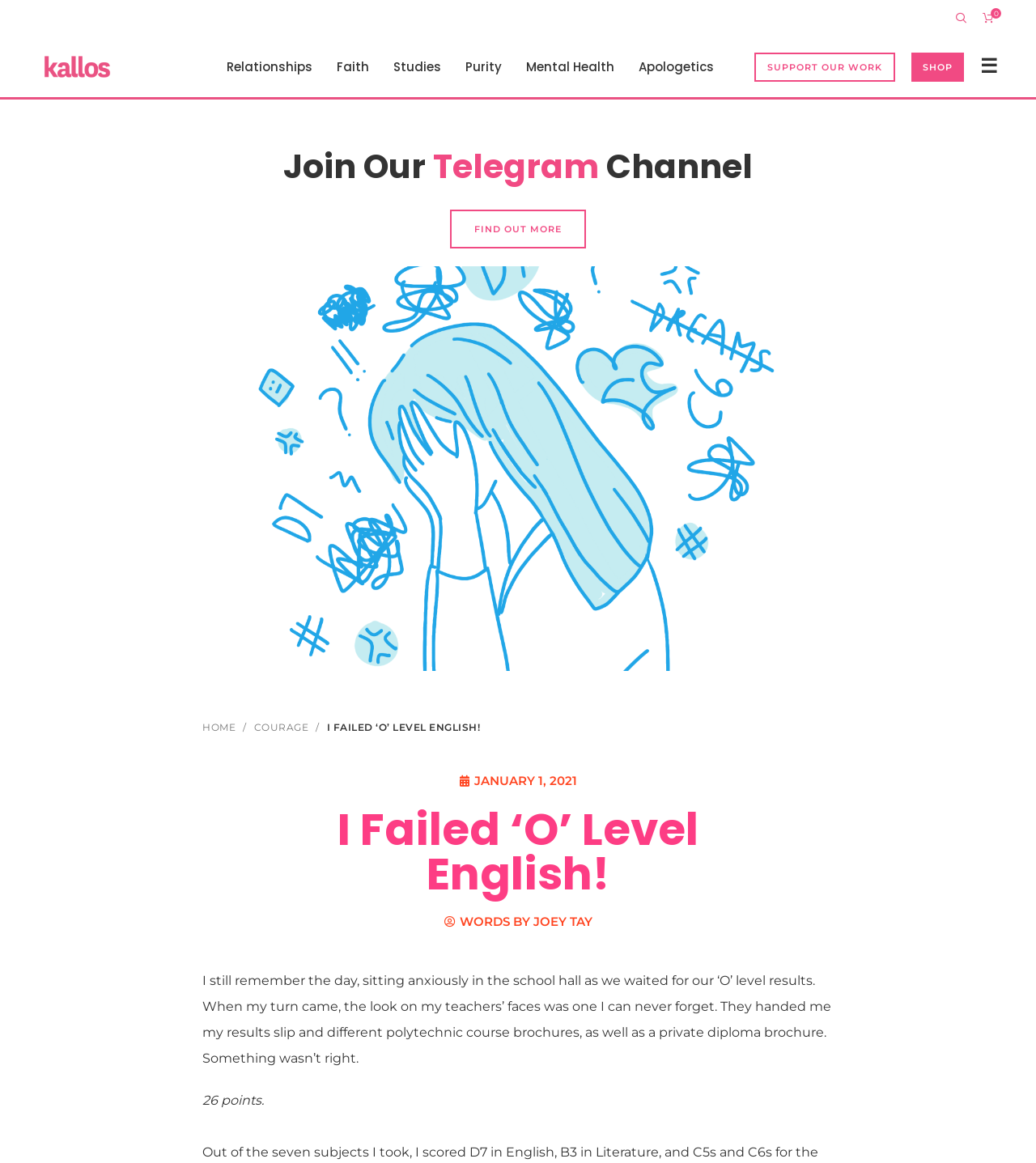Locate the bounding box coordinates of the clickable area needed to fulfill the instruction: "Support their work".

[0.728, 0.045, 0.864, 0.07]